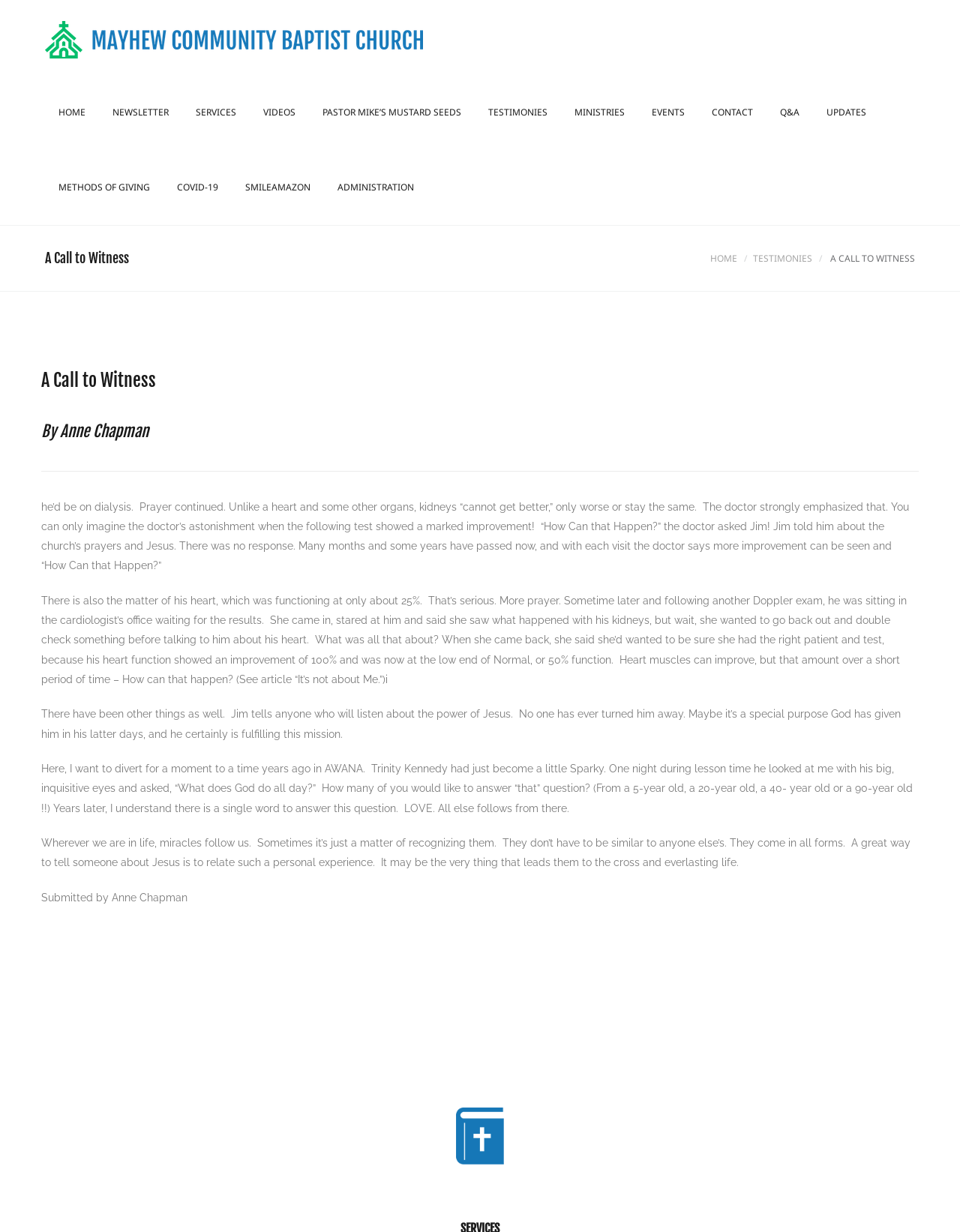Pinpoint the bounding box coordinates of the clickable area needed to execute the instruction: "Click on the HOME link". The coordinates should be specified as four float numbers between 0 and 1, i.e., [left, top, right, bottom].

[0.047, 0.061, 0.103, 0.122]